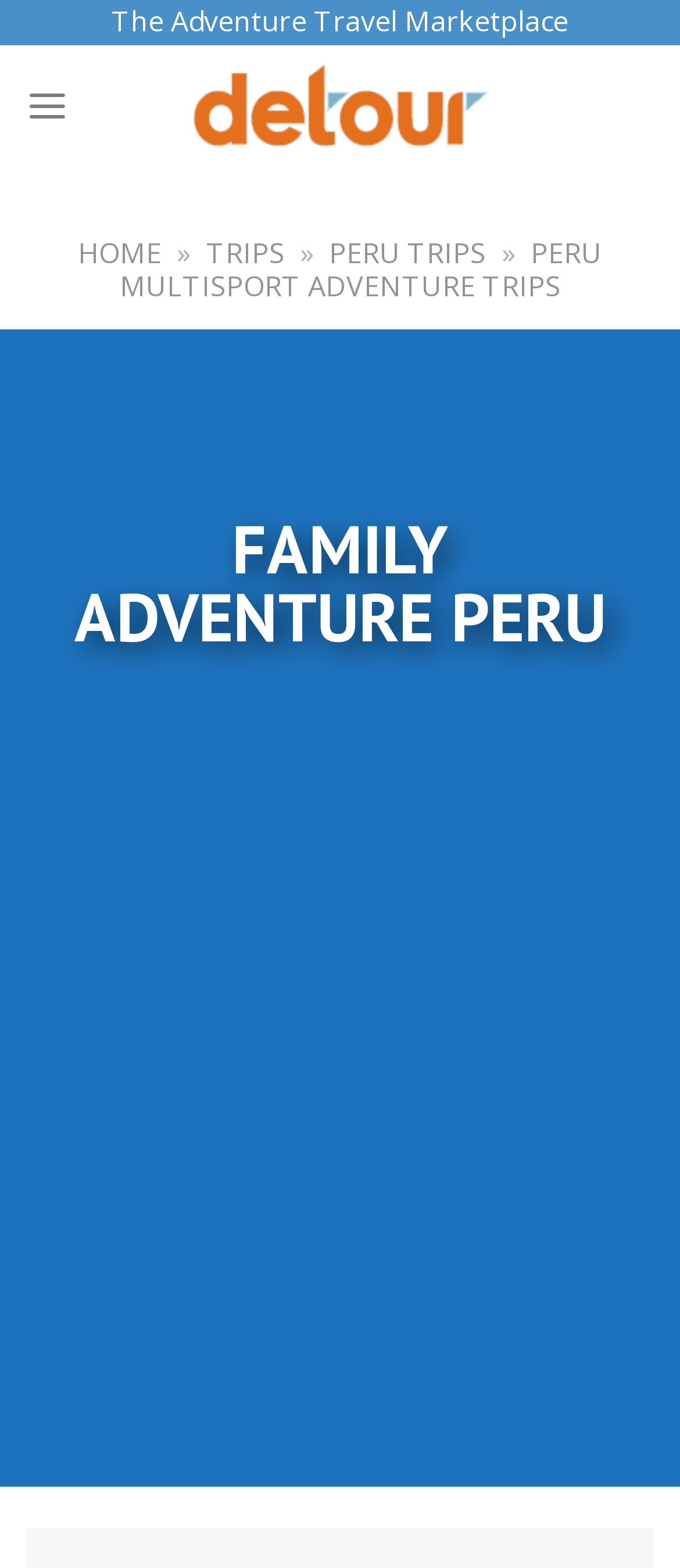Utilize the details in the image to give a detailed response to the question: How many links are there in the main menu?

I counted the number of link elements under the 'Menu' element, which are 'HOME', 'TRIPS', 'PERU TRIPS', and 'PERU MULTISPORT ADVENTURE TRIPS', and found that there are 5 links in total.